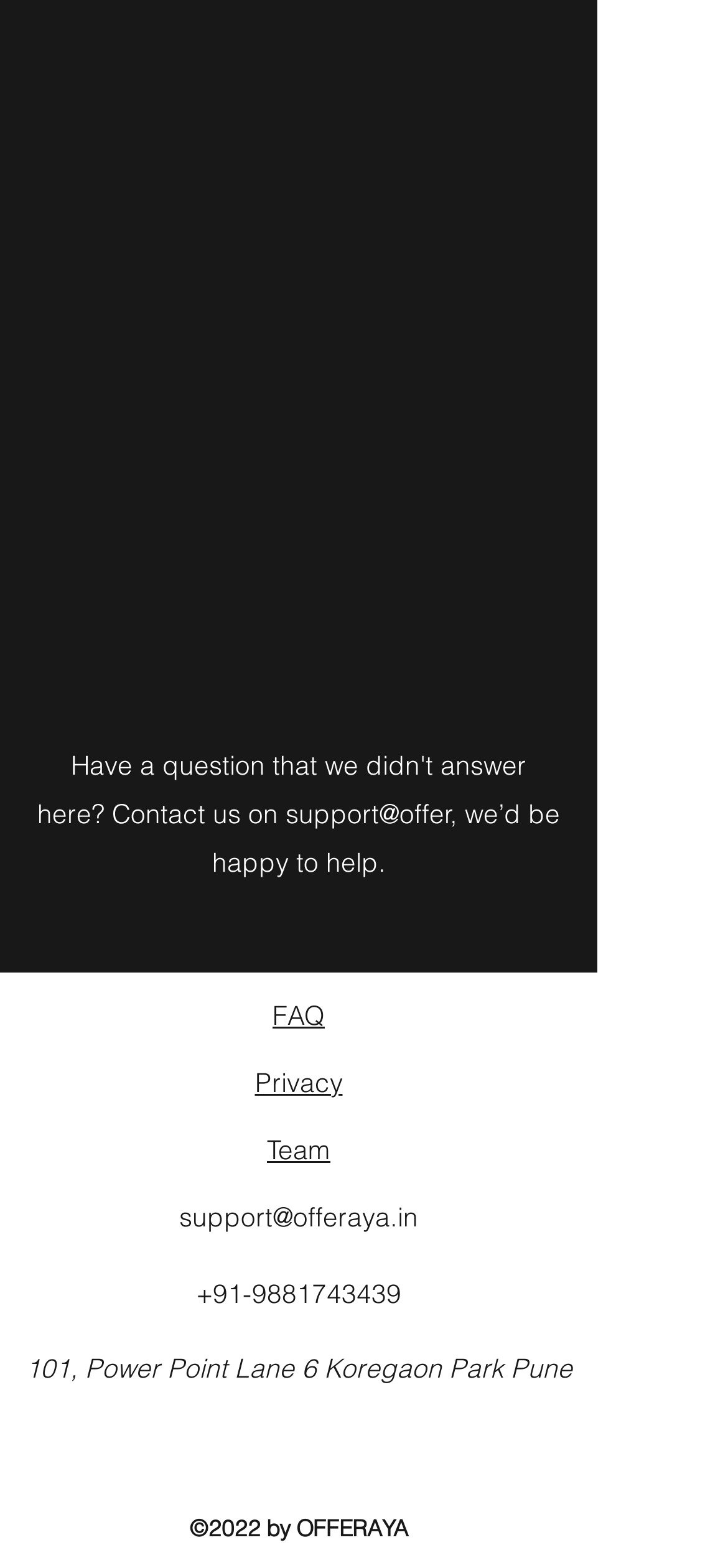Could you highlight the region that needs to be clicked to execute the instruction: "contact support"?

[0.026, 0.332, 0.354, 0.354]